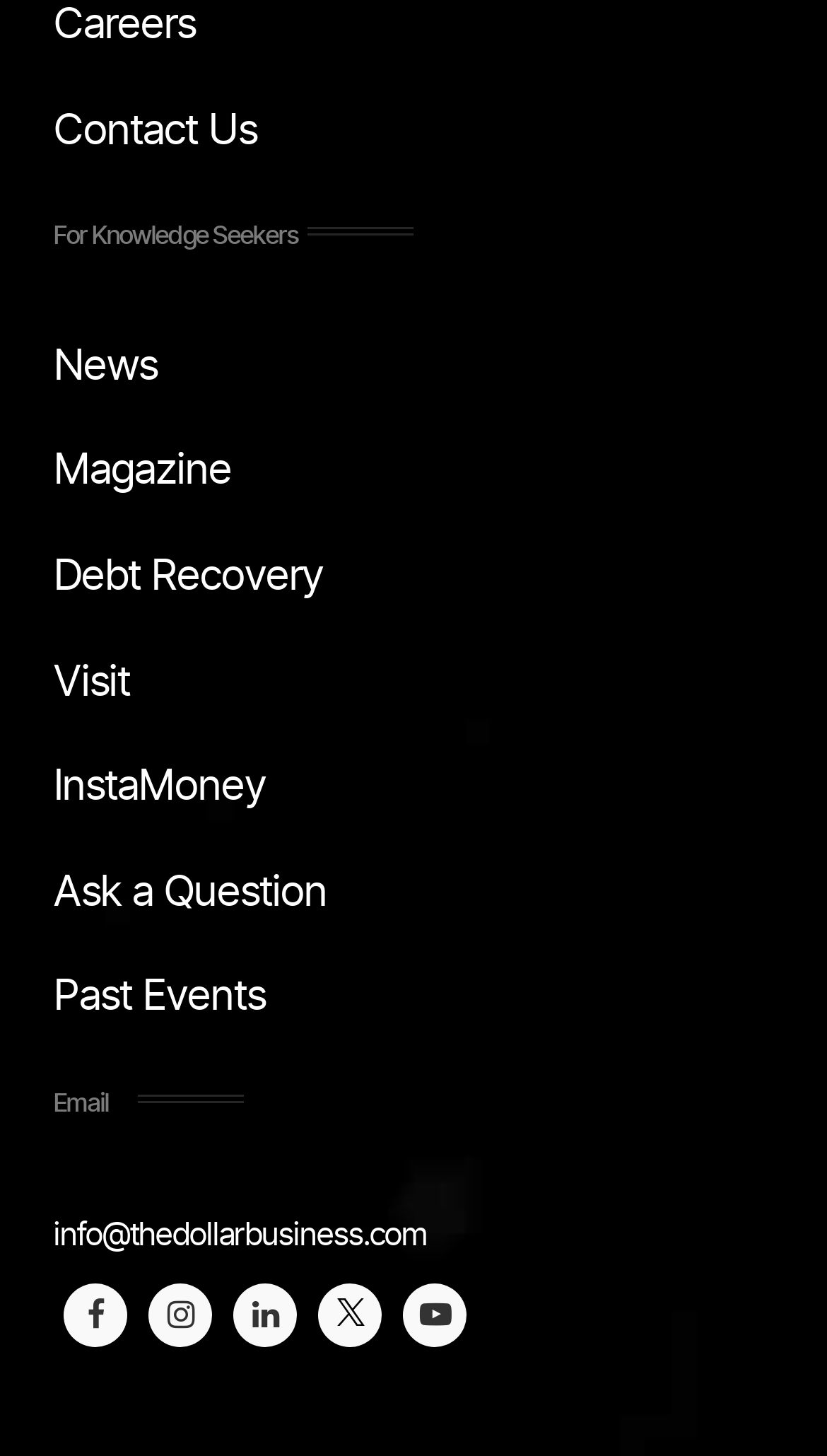Please provide a brief answer to the following inquiry using a single word or phrase:
What is the first link on the webpage?

Careers